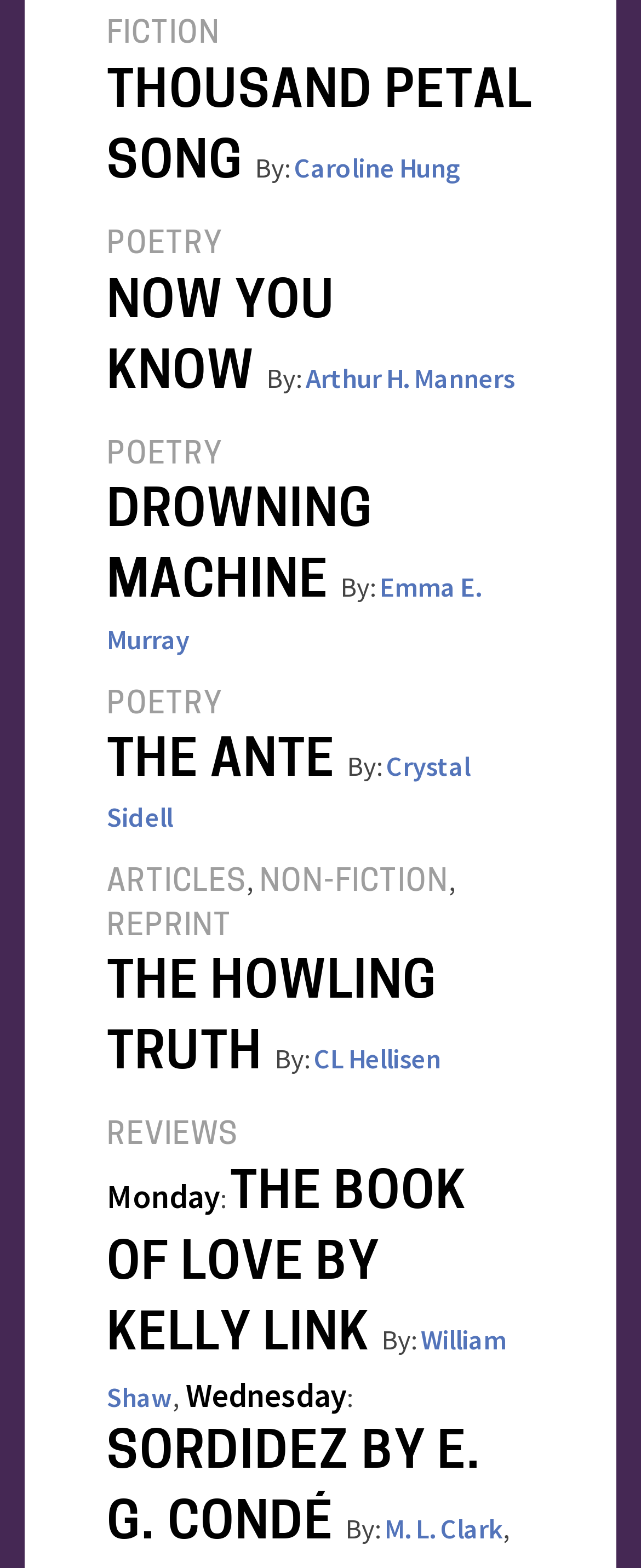Please identify the bounding box coordinates of the area that needs to be clicked to fulfill the following instruction: "Report website issues."

None